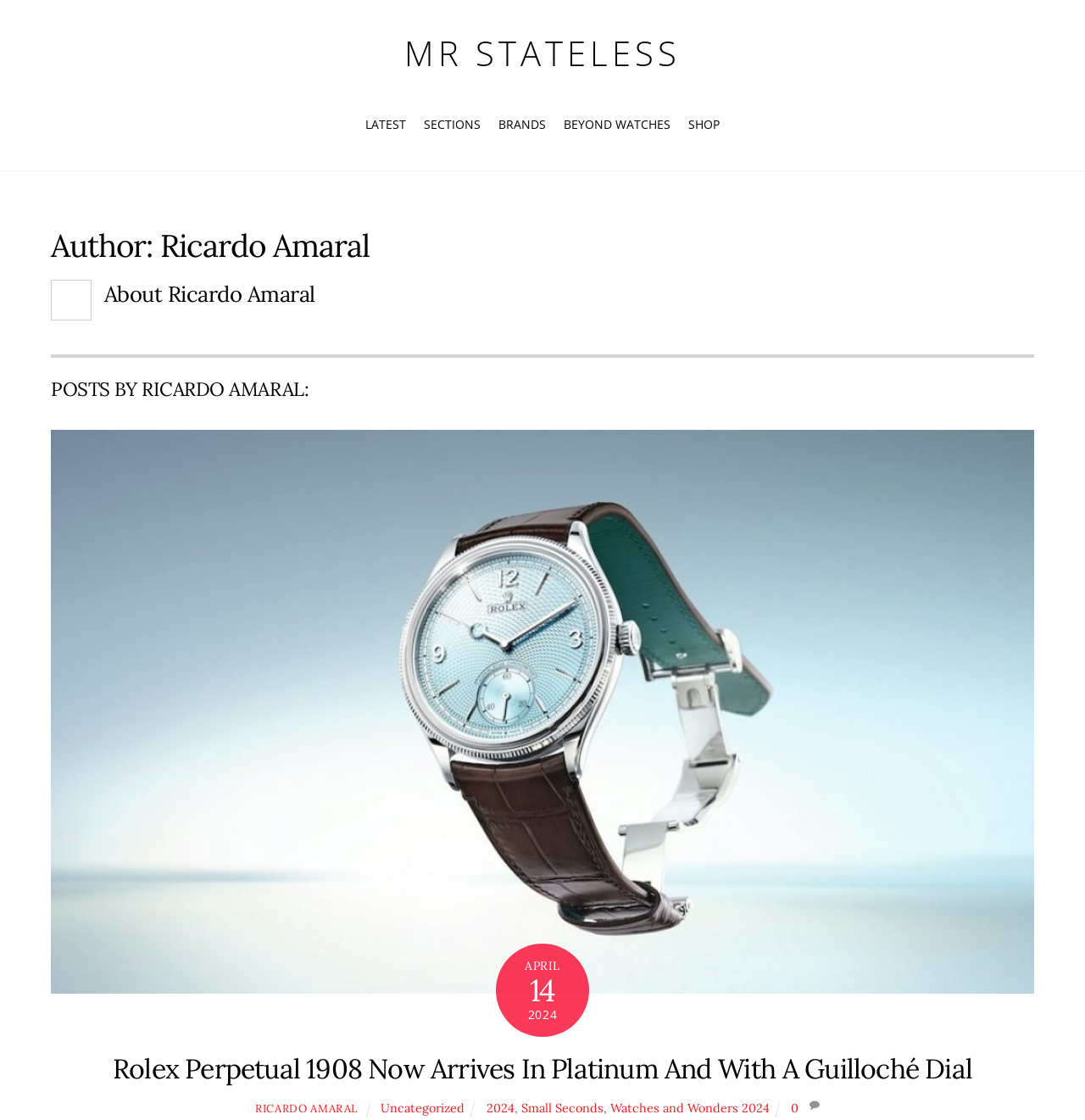What is the date of the post?
Give a detailed explanation using the information visible in the image.

The date of the post can be found in the time element which is located below the image of the watch. The date is composed of three static text elements: 'APRIL', '14', and '2024'.